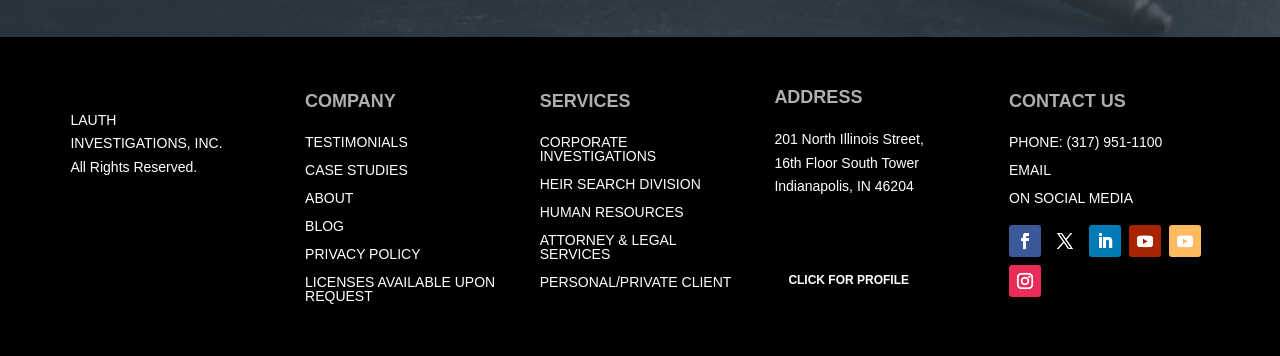Refer to the screenshot and answer the following question in detail:
How can you contact the company?

The contact information can be found in the 'CONTACT US' section of the webpage. The phone number is displayed as '(317) 951-1100', and there is also an 'EMAIL' link.